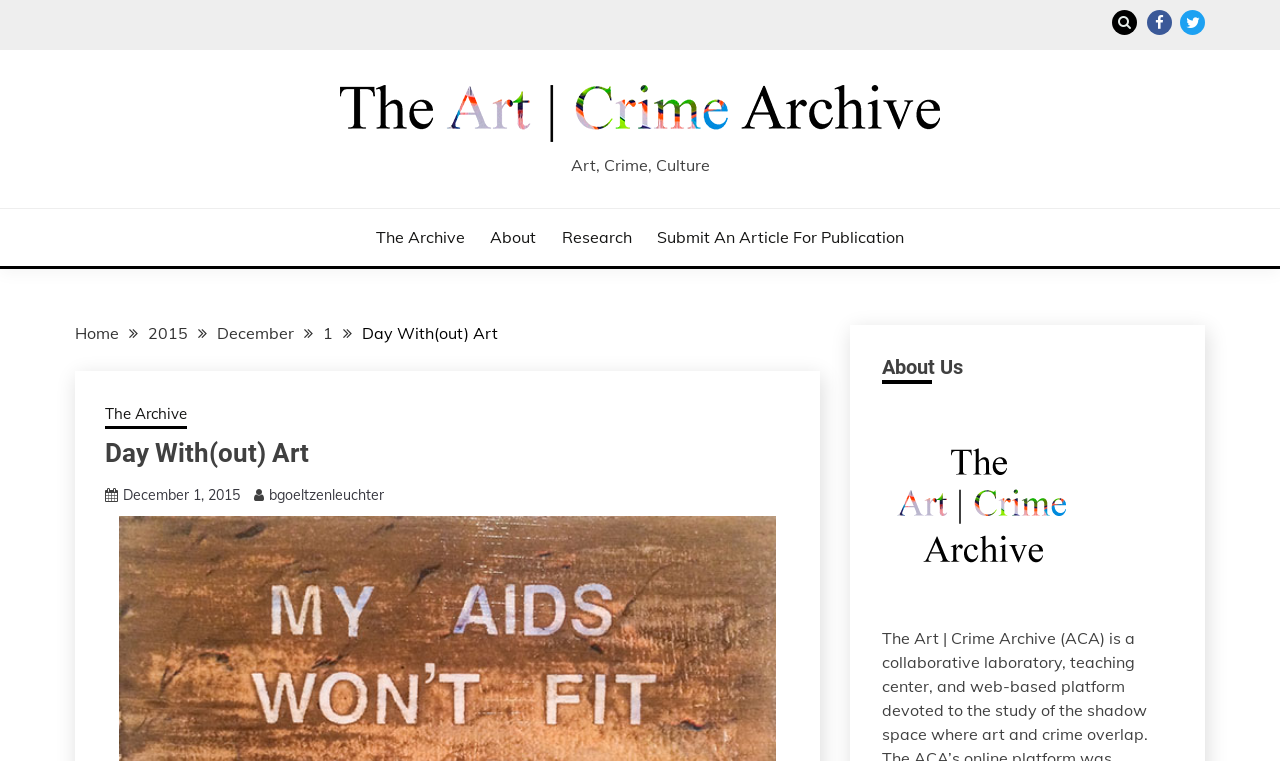What is the author of the article?
Utilize the image to construct a detailed and well-explained answer.

I found this answer by looking at the link 'bgoeltzenleuchter' in the article section, which suggests that this is the author of the article.